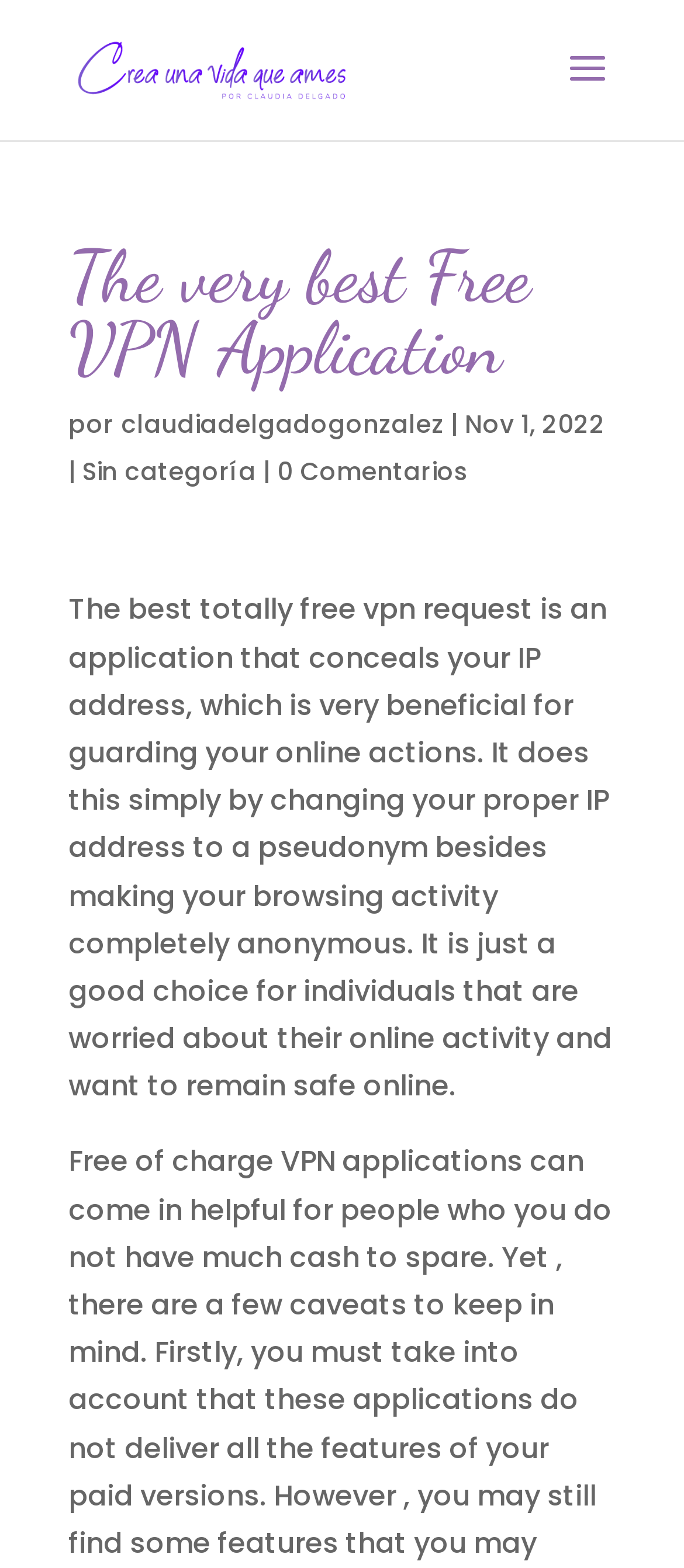Please find the bounding box coordinates in the format (top-left x, top-left y, bottom-right x, bottom-right y) for the given element description. Ensure the coordinates are floating point numbers between 0 and 1. Description: 0 Comentarios

[0.405, 0.29, 0.685, 0.312]